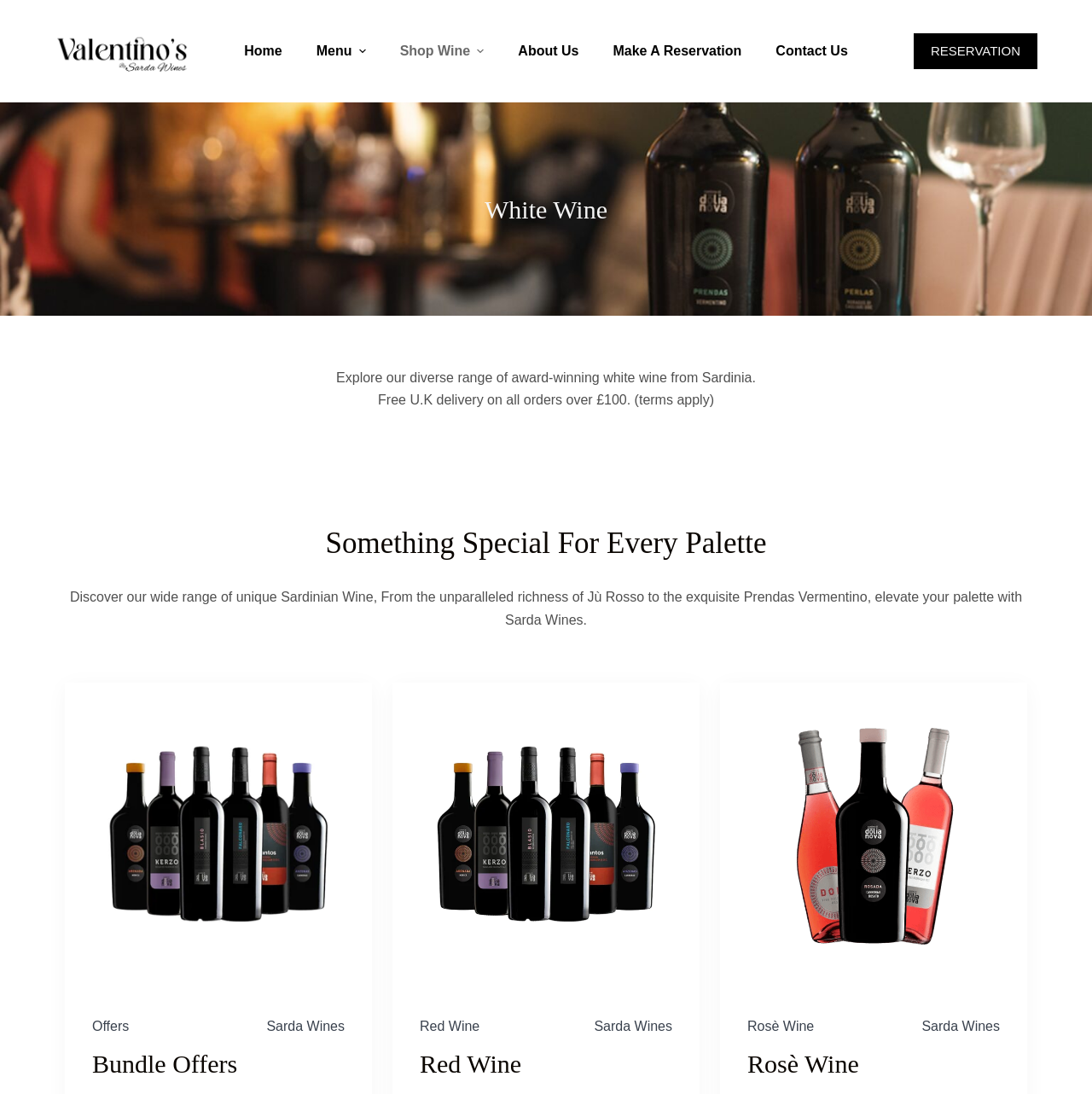Identify the coordinates of the bounding box for the element that must be clicked to accomplish the instruction: "Click on the 'Home' link".

[0.208, 0.0, 0.274, 0.094]